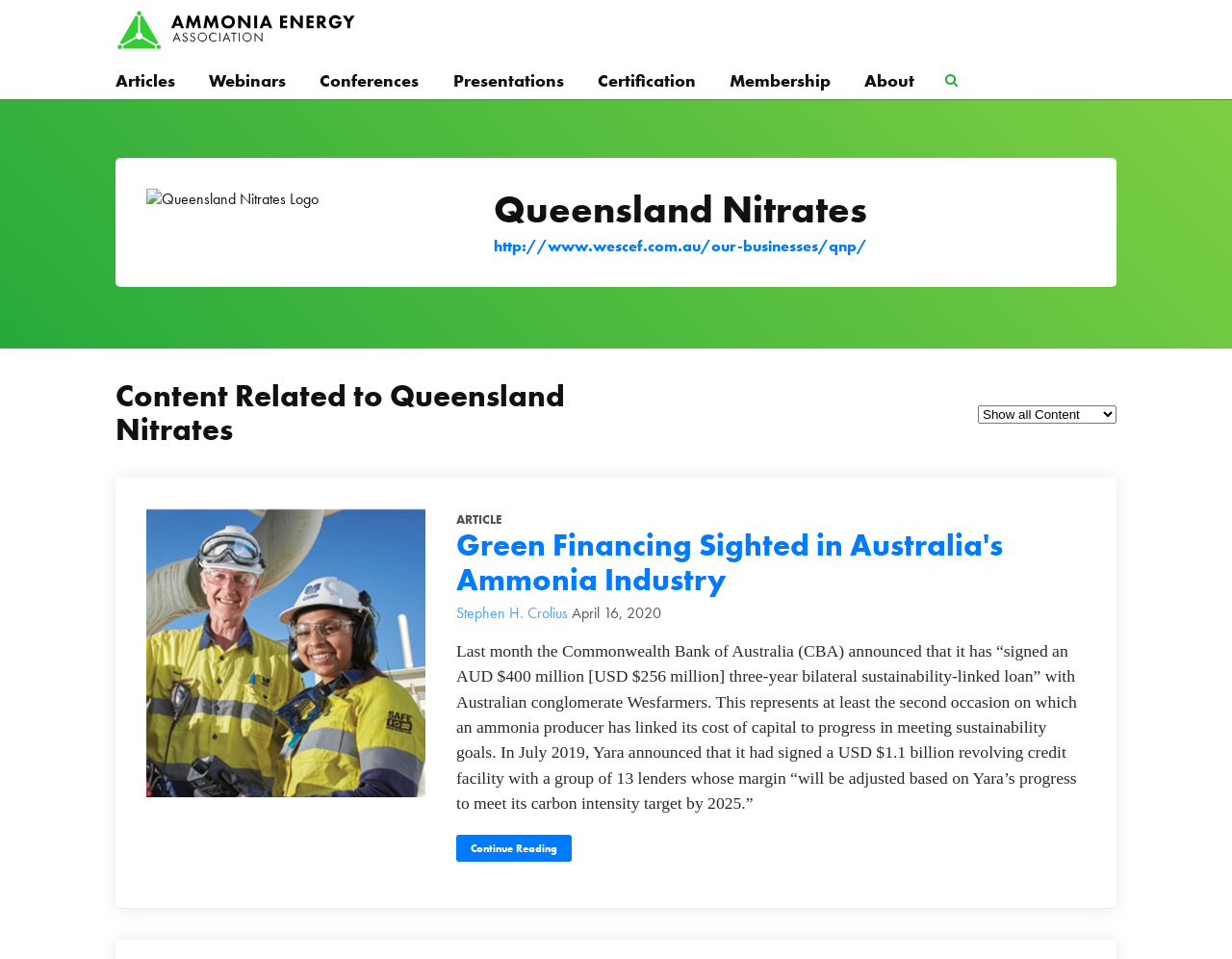Predict the bounding box coordinates of the area that should be clicked to accomplish the following instruction: "Learn more about Queensland Nitrates". The bounding box coordinates should consist of four float numbers between 0 and 1, i.e., [left, top, right, bottom].

[0.401, 0.246, 0.704, 0.267]